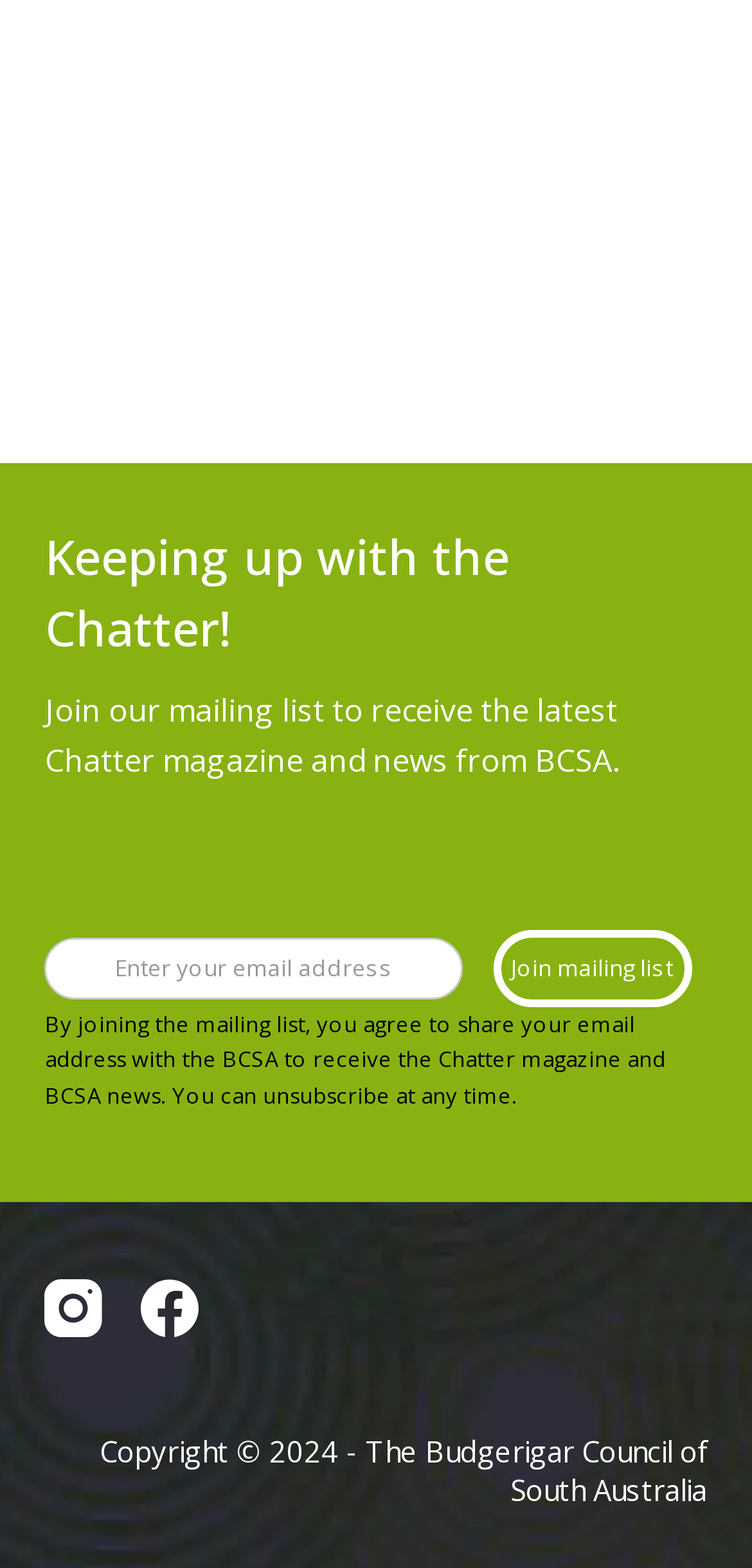How can I unsubscribe from the mailing list?
Offer a detailed and exhaustive answer to the question.

As stated in the StaticText element 'By joining the mailing list, you agree to share your email address with the BCSA to receive the Chatter magazine and BCSA news. You can unsubscribe at any time.', I can unsubscribe from the mailing list at any time.